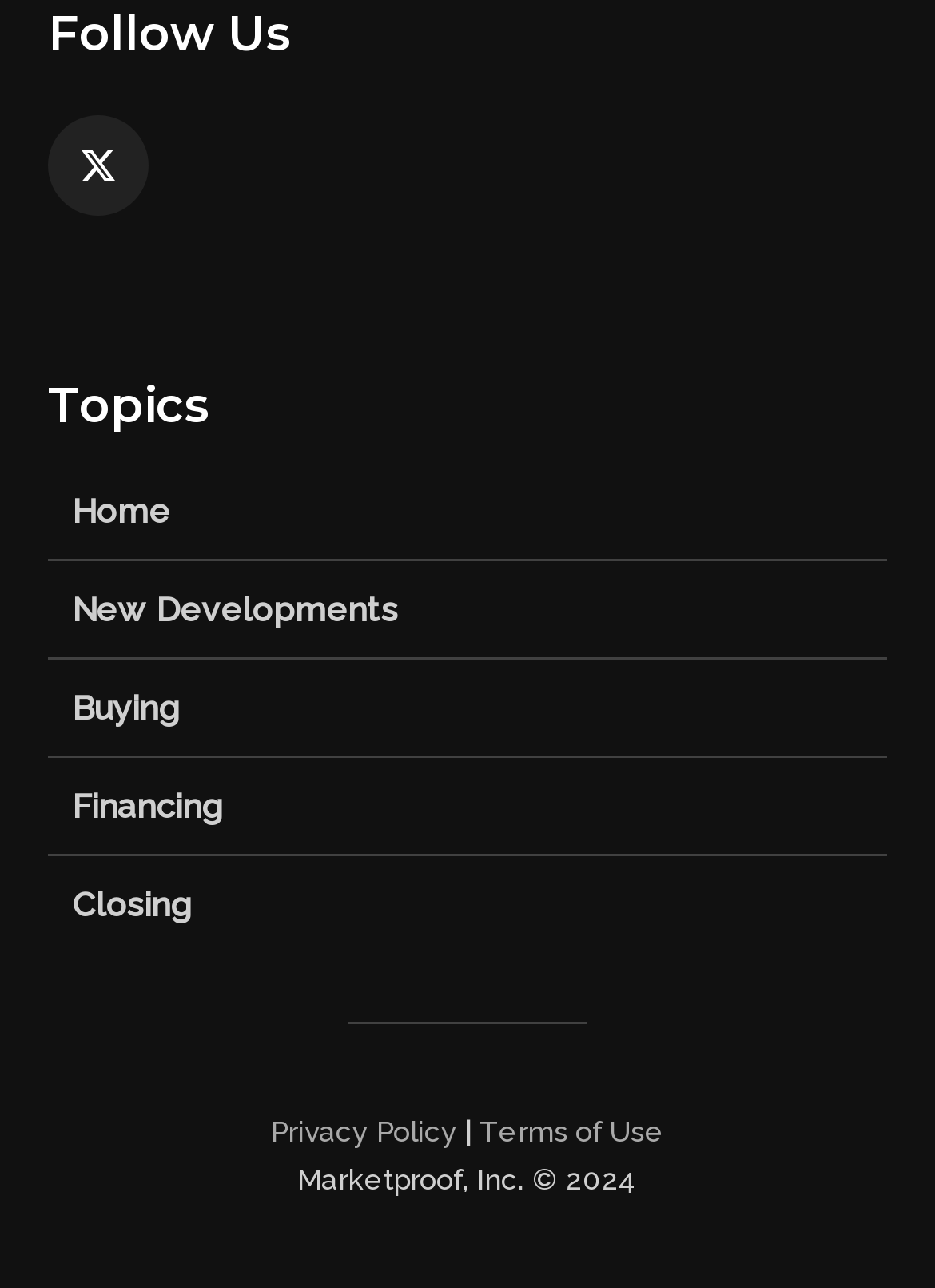Find the bounding box coordinates of the clickable area that will achieve the following instruction: "read privacy policy".

[0.29, 0.866, 0.49, 0.892]